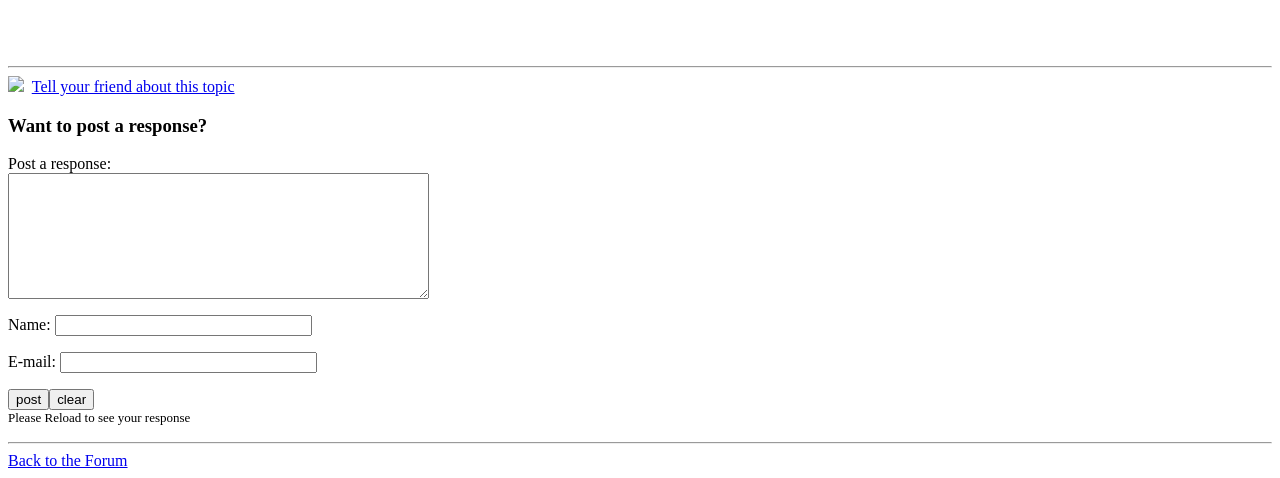Analyze the image and answer the question with as much detail as possible: 
What happens after posting a response?

The webpage has a static text 'Please Reload to see your response' which suggests that after posting a response, the user needs to reload the webpage to see their response.